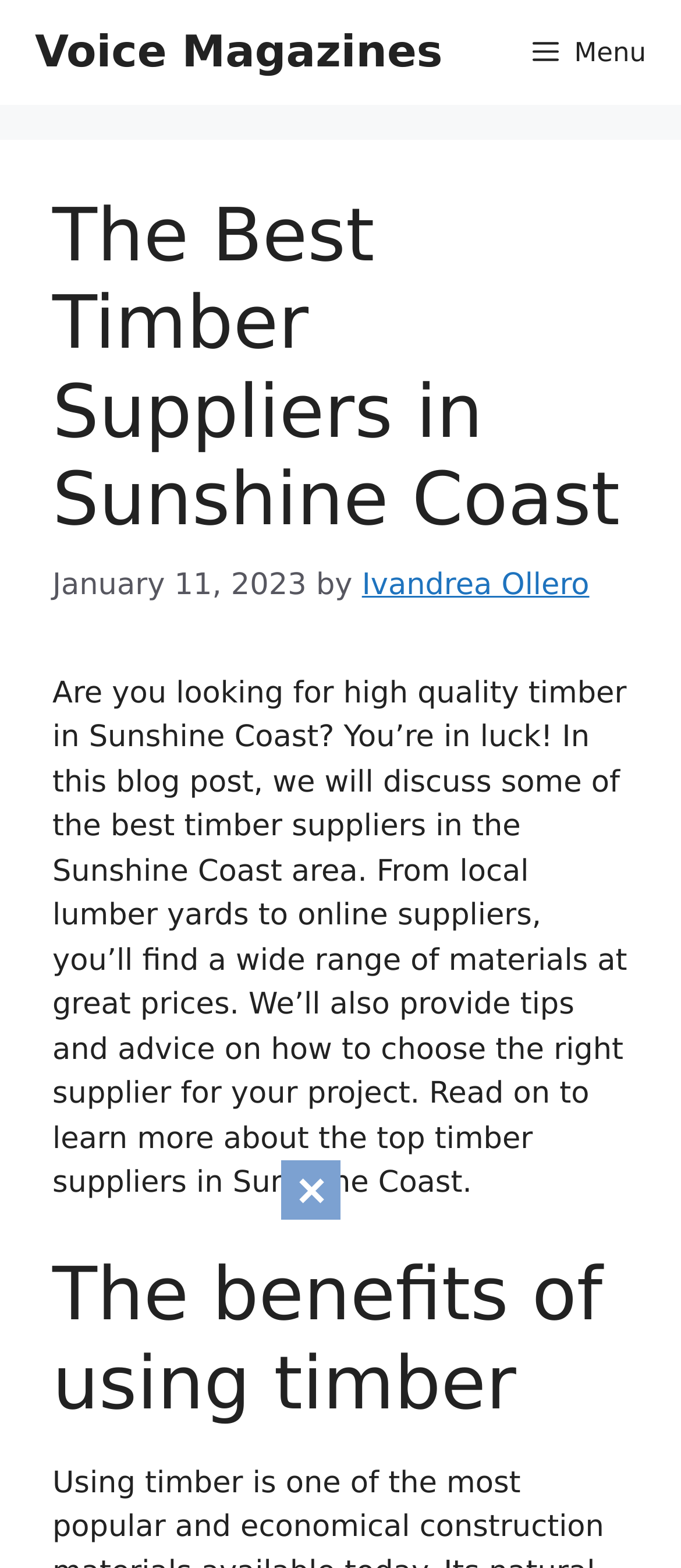What is the topic of the second section? Examine the screenshot and reply using just one word or a brief phrase.

The benefits of using timber